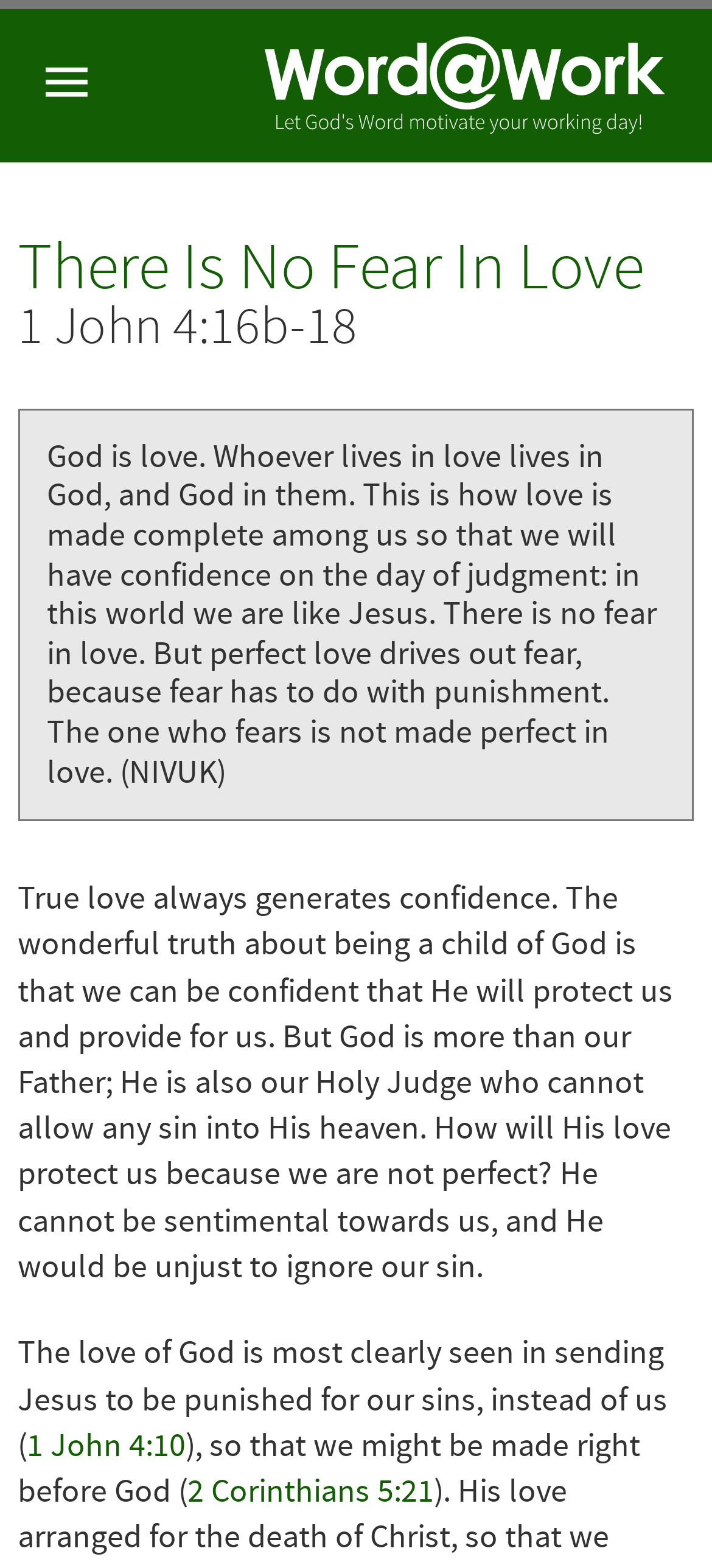Determine the bounding box coordinates for the UI element with the following description: "1 John 4:10". The coordinates should be four float numbers between 0 and 1, represented as [left, top, right, bottom].

[0.038, 0.909, 0.261, 0.935]